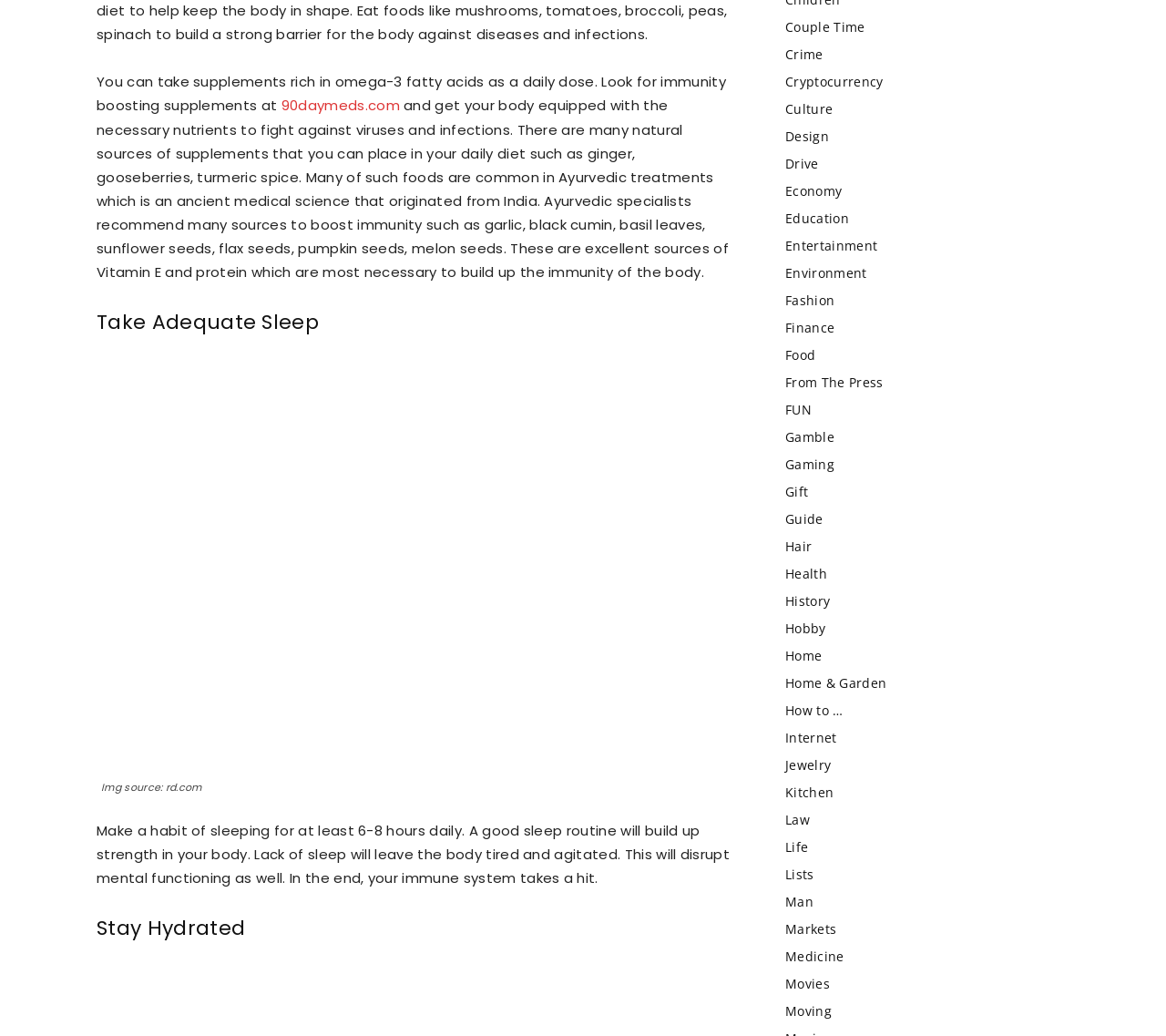Kindly determine the bounding box coordinates for the clickable area to achieve the given instruction: "Read the article about taking adequate sleep".

[0.083, 0.297, 0.627, 0.324]